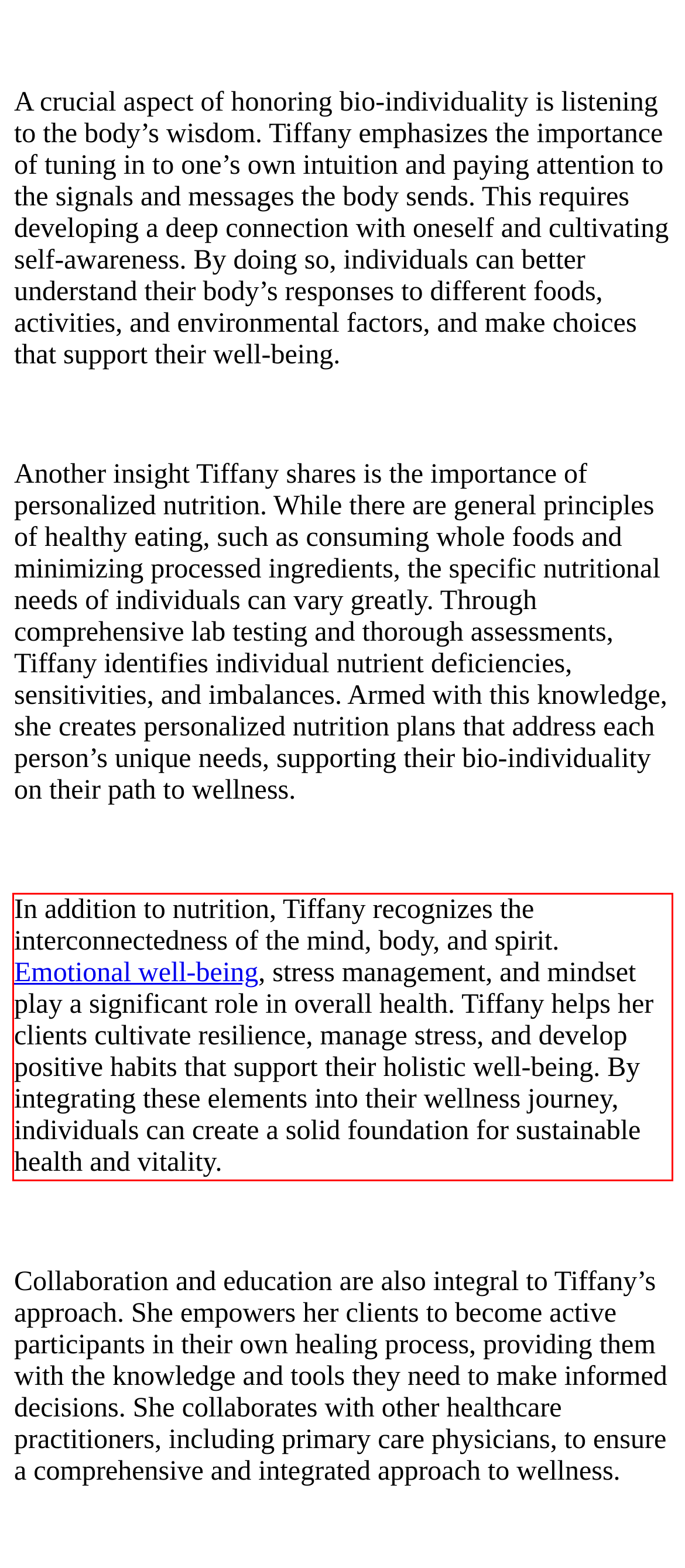You have a screenshot of a webpage with a UI element highlighted by a red bounding box. Use OCR to obtain the text within this highlighted area.

In addition to nutrition, Tiffany recognizes the interconnectedness of the mind, body, and spirit. Emotional well-being, stress management, and mindset play a significant role in overall health. Tiffany helps her clients cultivate resilience, manage stress, and develop positive habits that support their holistic well-being. By integrating these elements into their wellness journey, individuals can create a solid foundation for sustainable health and vitality.